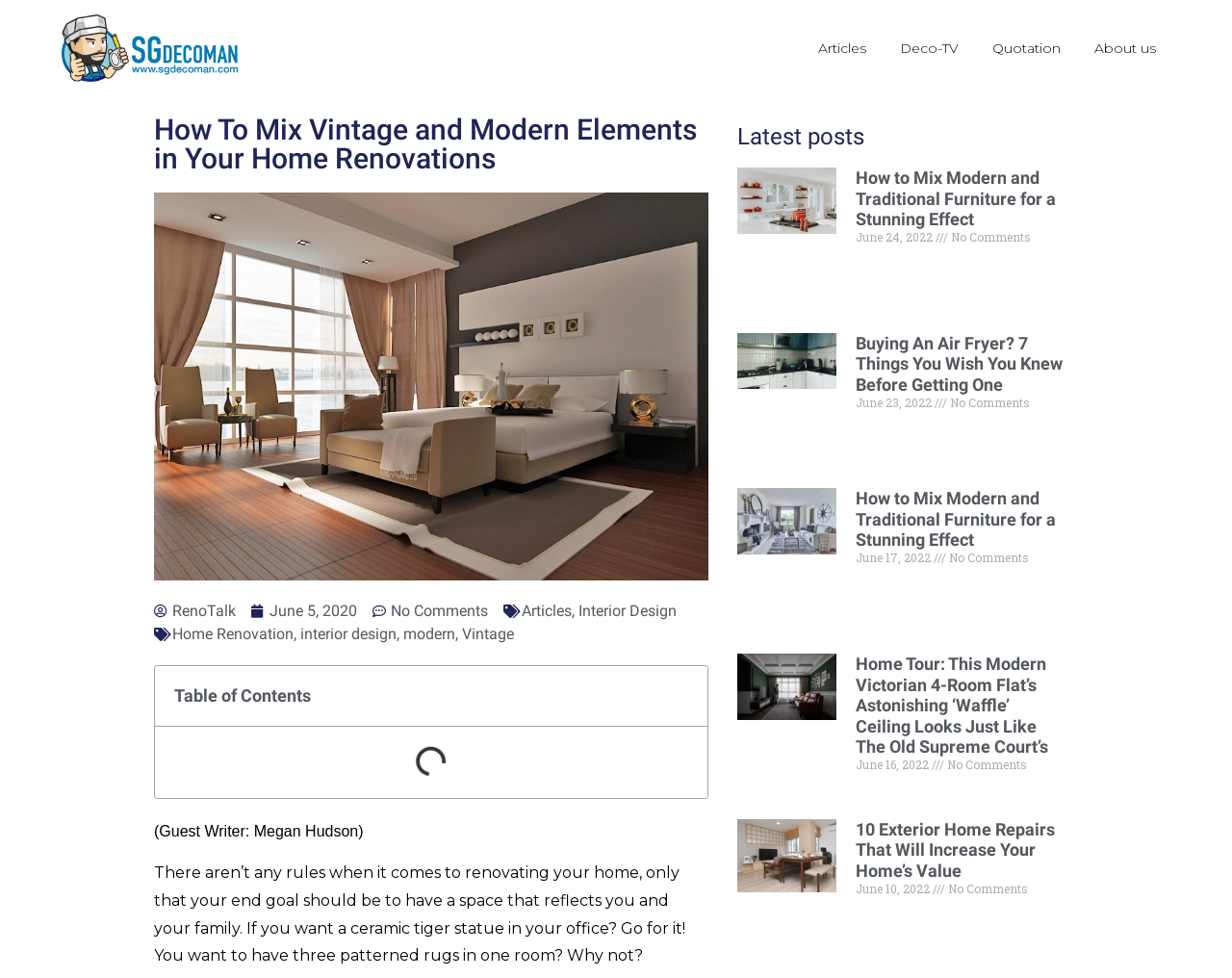Determine the bounding box coordinates of the element that should be clicked to execute the following command: "Click on the 'RenoTalk' link".

[0.125, 0.613, 0.191, 0.637]